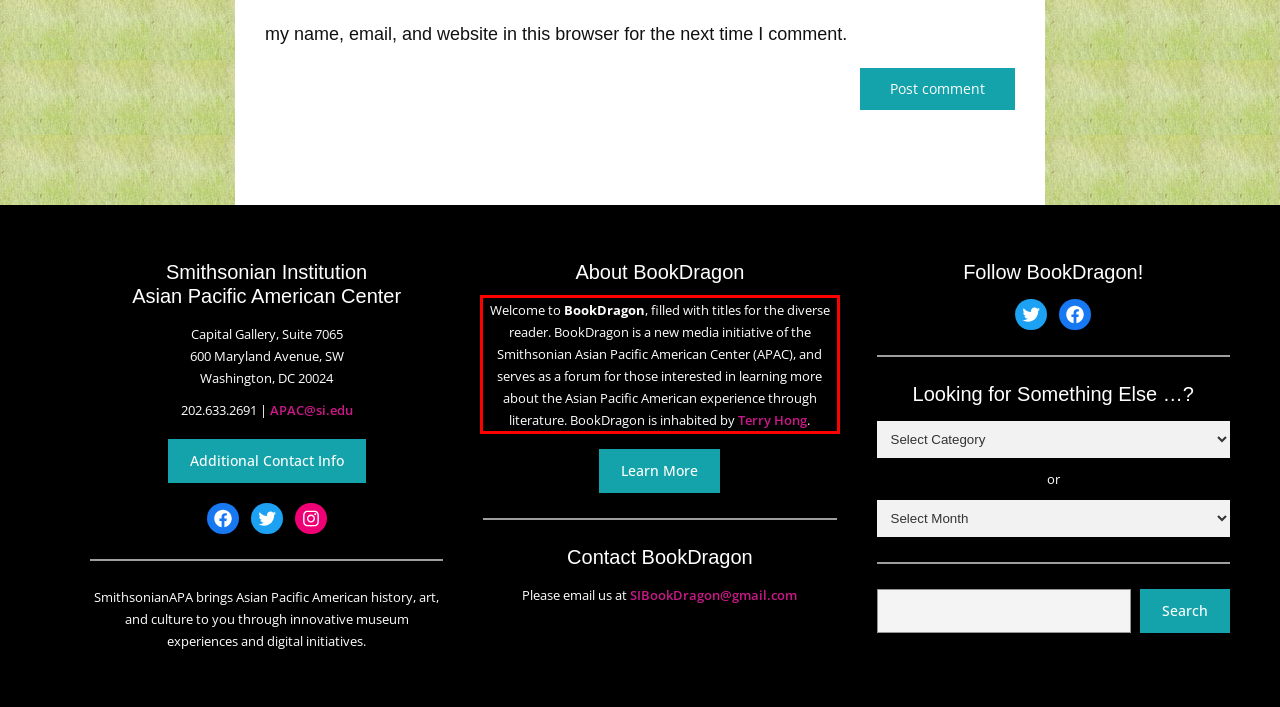Using the provided screenshot, read and generate the text content within the red-bordered area.

Welcome to BookDragon, filled with titles for the diverse reader. BookDragon is a new media initiative of the Smithsonian Asian Pacific American Center (APAC), and serves as a forum for those interested in learning more about the Asian Pacific American experience through literature. BookDragon is inhabited by Terry Hong.